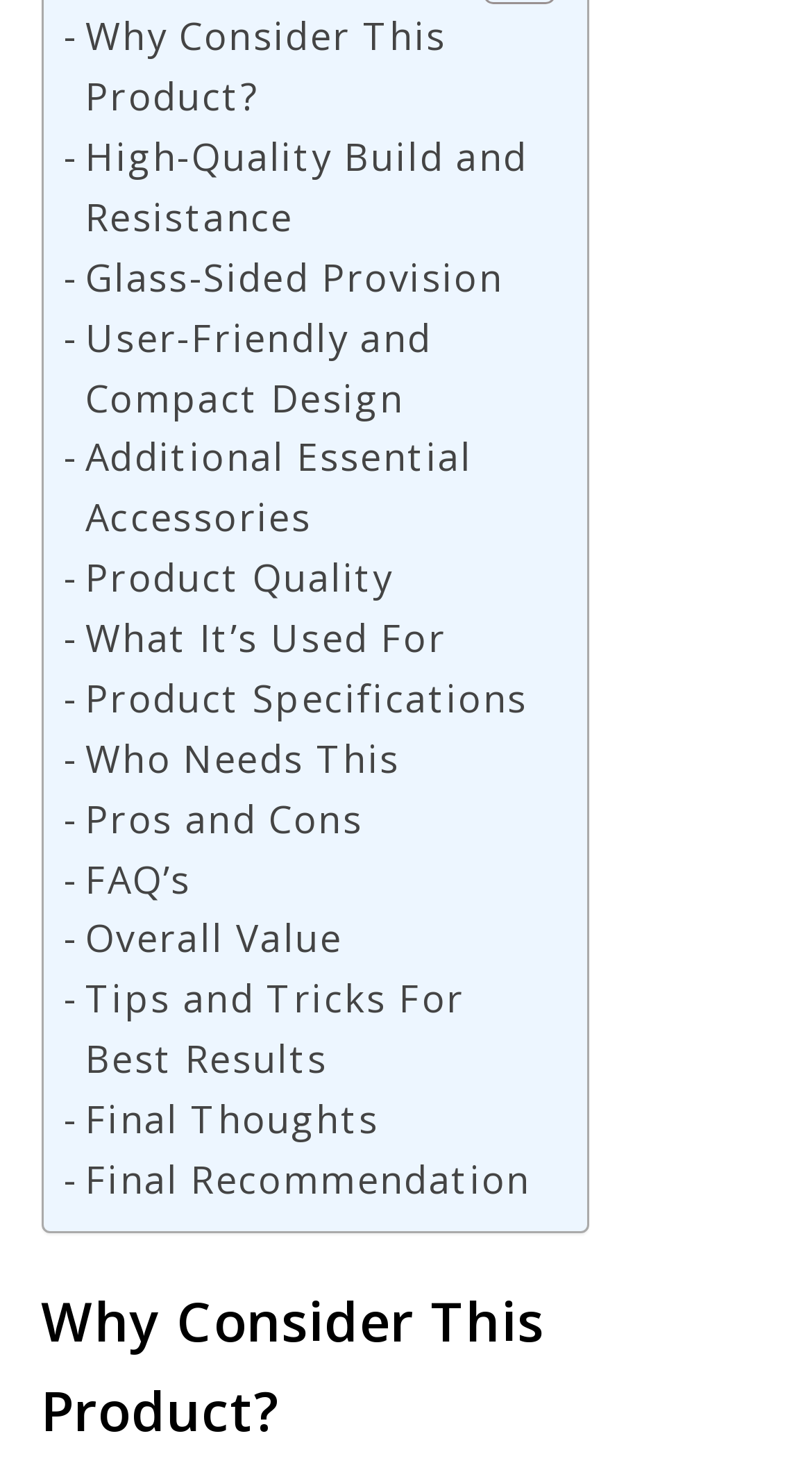Is the product suitable for everyone?
Please provide a single word or phrase as your answer based on the screenshot.

No